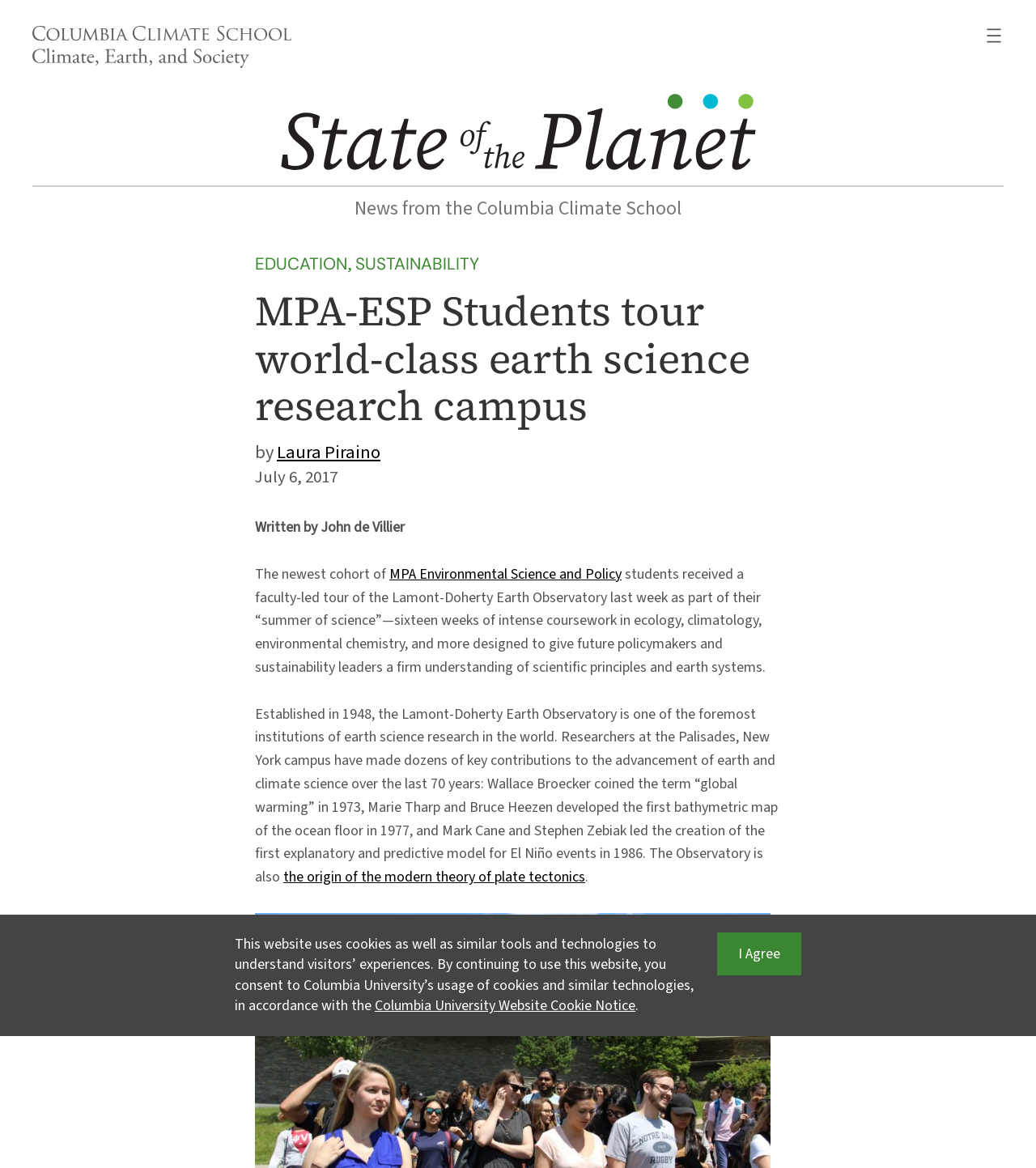Analyze and describe the webpage in a detailed narrative.

The webpage appears to be an article from the Columbia Climate School, featuring a story about MPA Environmental Science and Policy students touring the Lamont-Doherty Earth Observatory. 

At the top left of the page, there is a figure with a linked image of the Columbia Climate School logo. Next to it, there is a navigation menu with an "Open menu" button. 

Below the navigation menu, there is a prominent link to "State of the Planet" with an accompanying image. 

The main content of the article begins with a heading that reads "MPA-ESP Students tour world-class earth science research campus". The article is written by John de Villier and was published on July 6, 2017. 

The text describes the tour, mentioning that the students received a faculty-led tour of the Lamont-Doherty Earth Observatory as part of their "summer of science" program. The article also provides information about the Lamont-Doherty Earth Observatory, including its establishment in 1948 and its contributions to earth and climate science research. 

There are several links throughout the article, including one to "MPA Environmental Science and Policy" and another to "the origin of the modern theory of plate tectonics". 

At the bottom of the page, there is a link to "I Agree" and a notice about the website's use of cookies, with a button to learn more about Columbia University's website cookie notice.